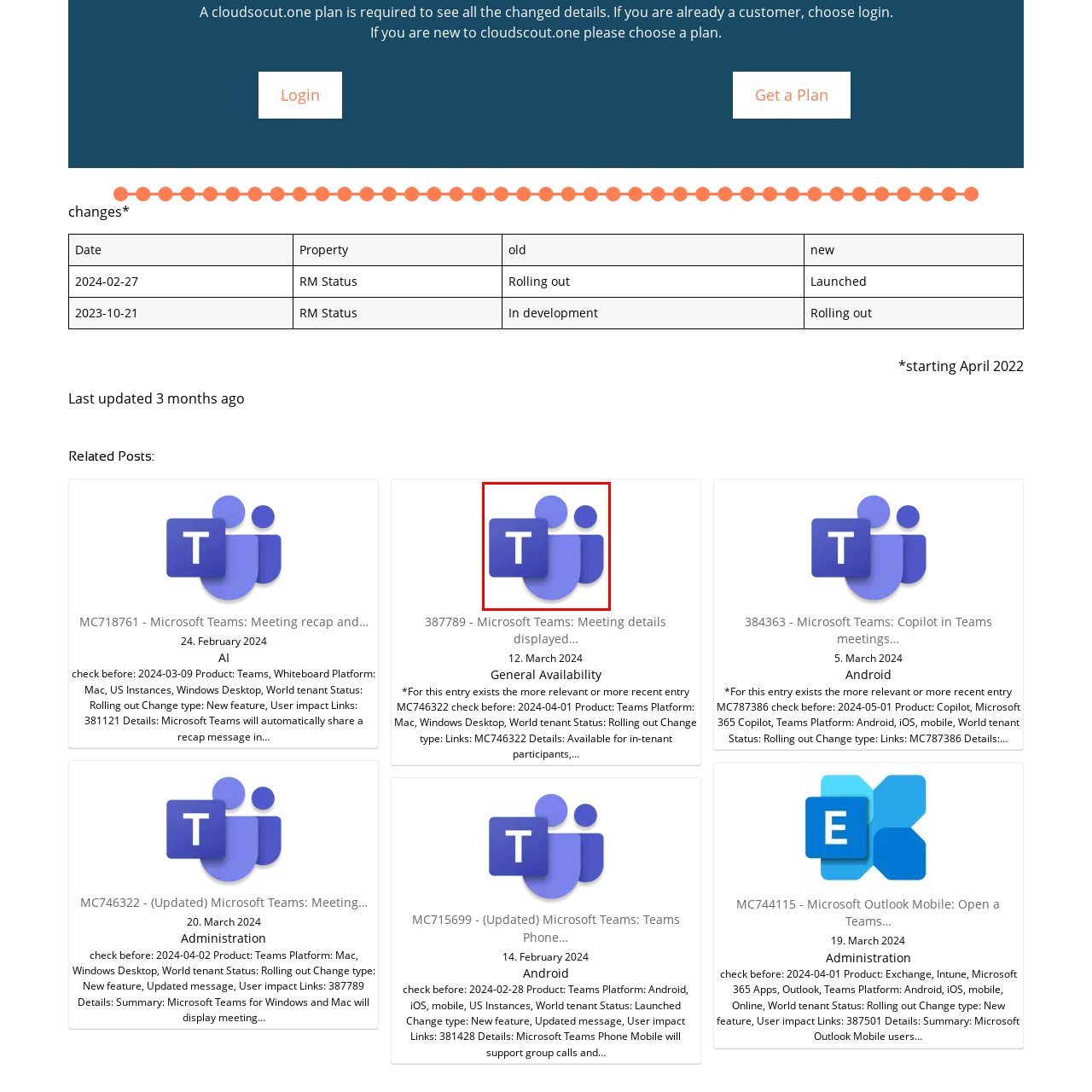Look closely at the part of the image inside the red bounding box, then respond in a word or phrase: What does the logo represent?

Microsoft Teams' functionalities